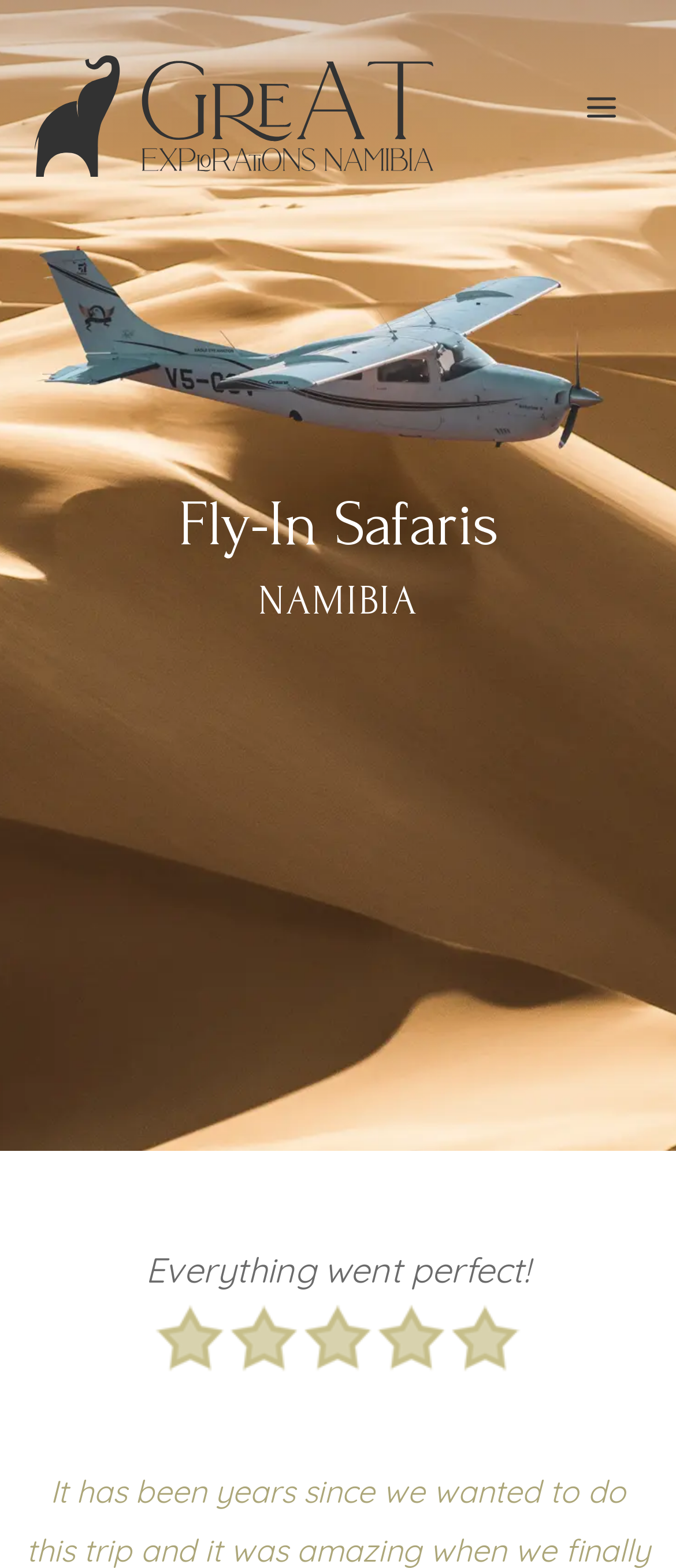What is the sentiment of the static text?
Use the image to answer the question with a single word or phrase.

Positive